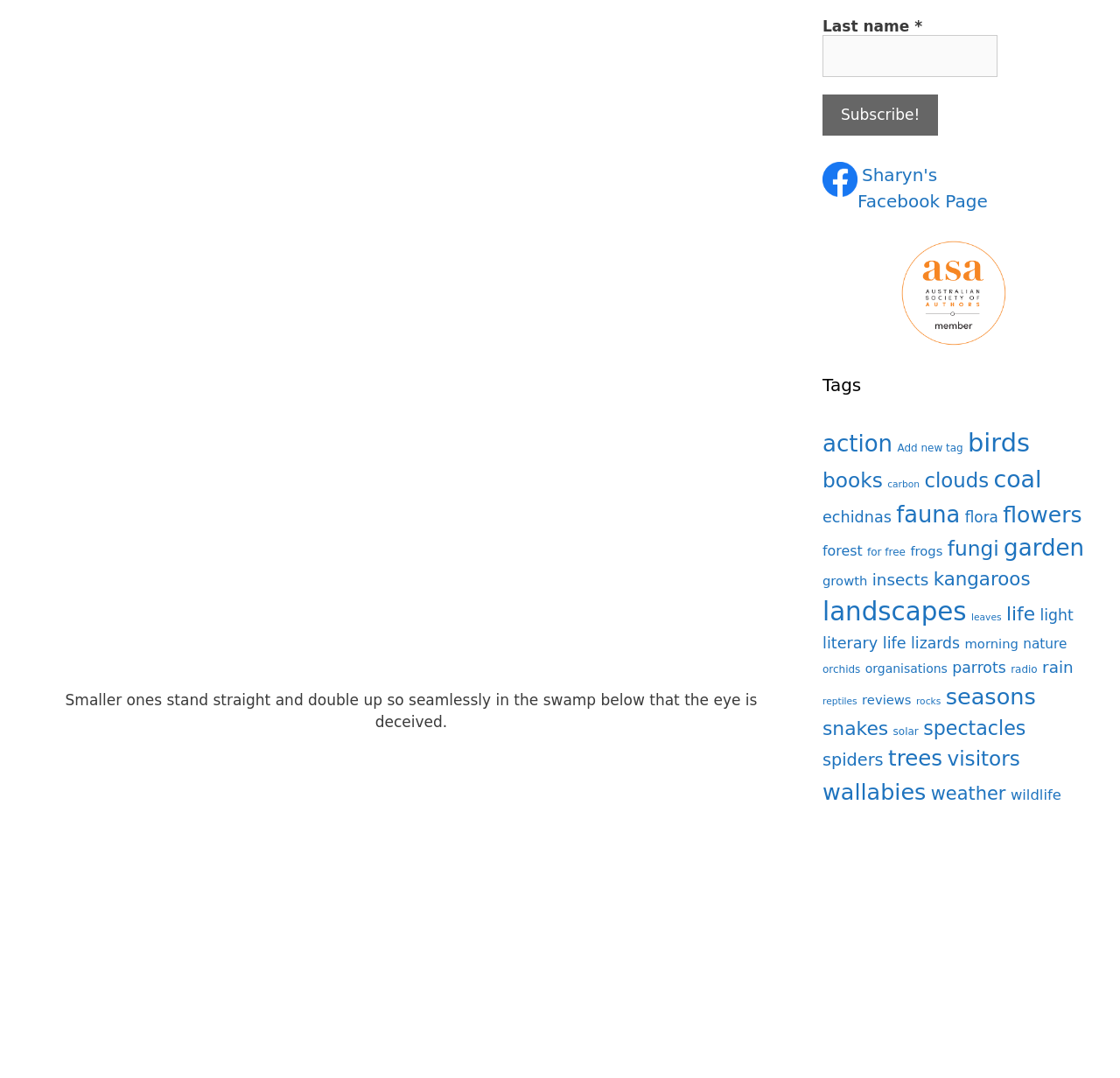How many links are listed under the 'Tags' heading?
Give a one-word or short phrase answer based on the image.

Many